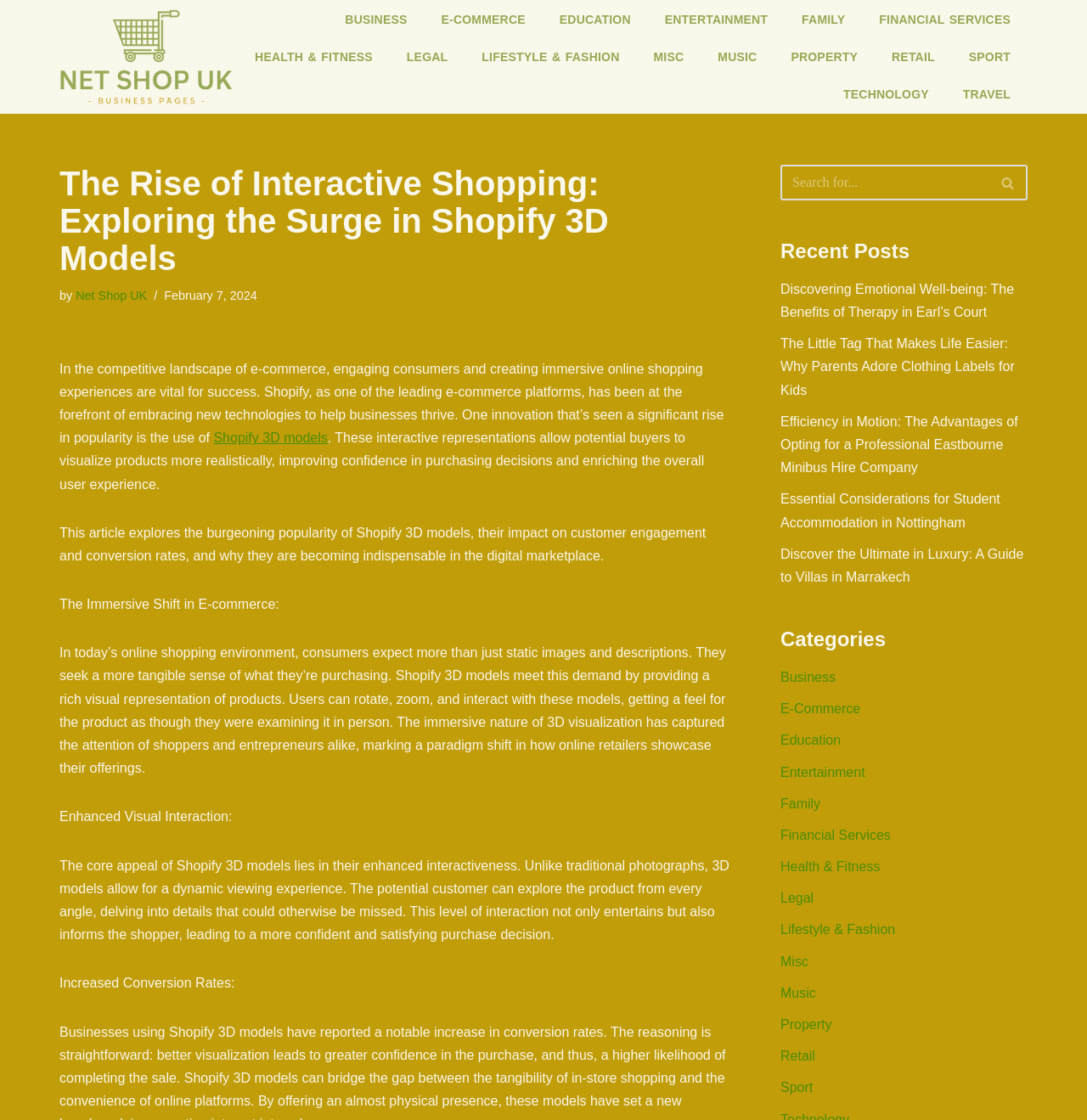Highlight the bounding box coordinates of the element that should be clicked to carry out the following instruction: "Explore the 'E-COMMERCE' category". The coordinates must be given as four float numbers ranging from 0 to 1, i.e., [left, top, right, bottom].

[0.39, 0.001, 0.499, 0.034]